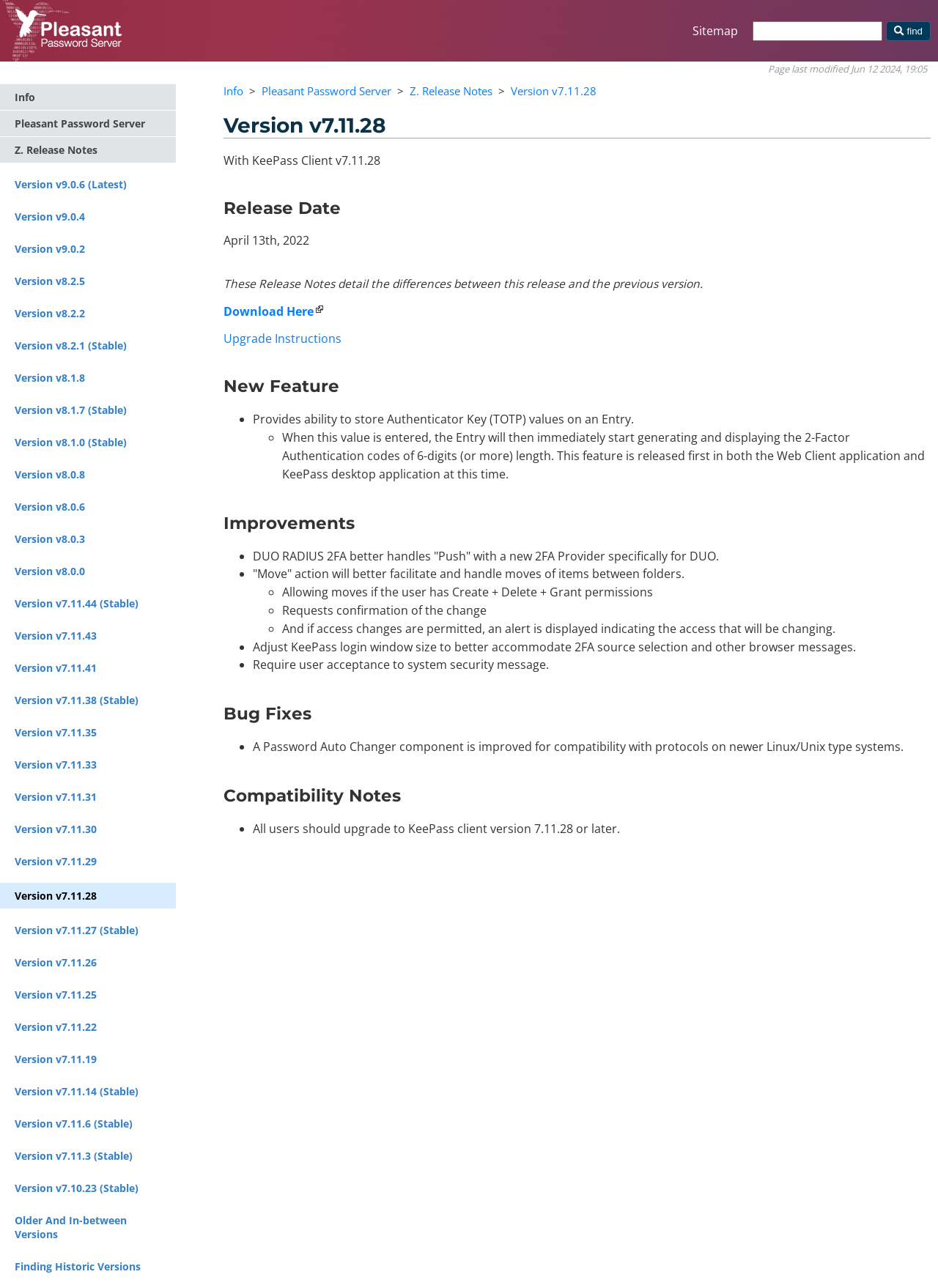What is the purpose of the 'Download Here' link?
Kindly give a detailed and elaborate answer to the question.

I found the answer by looking at the 'Download Here' link, which is likely used to download the current version of Pleasant Password Server, v7.11.28.